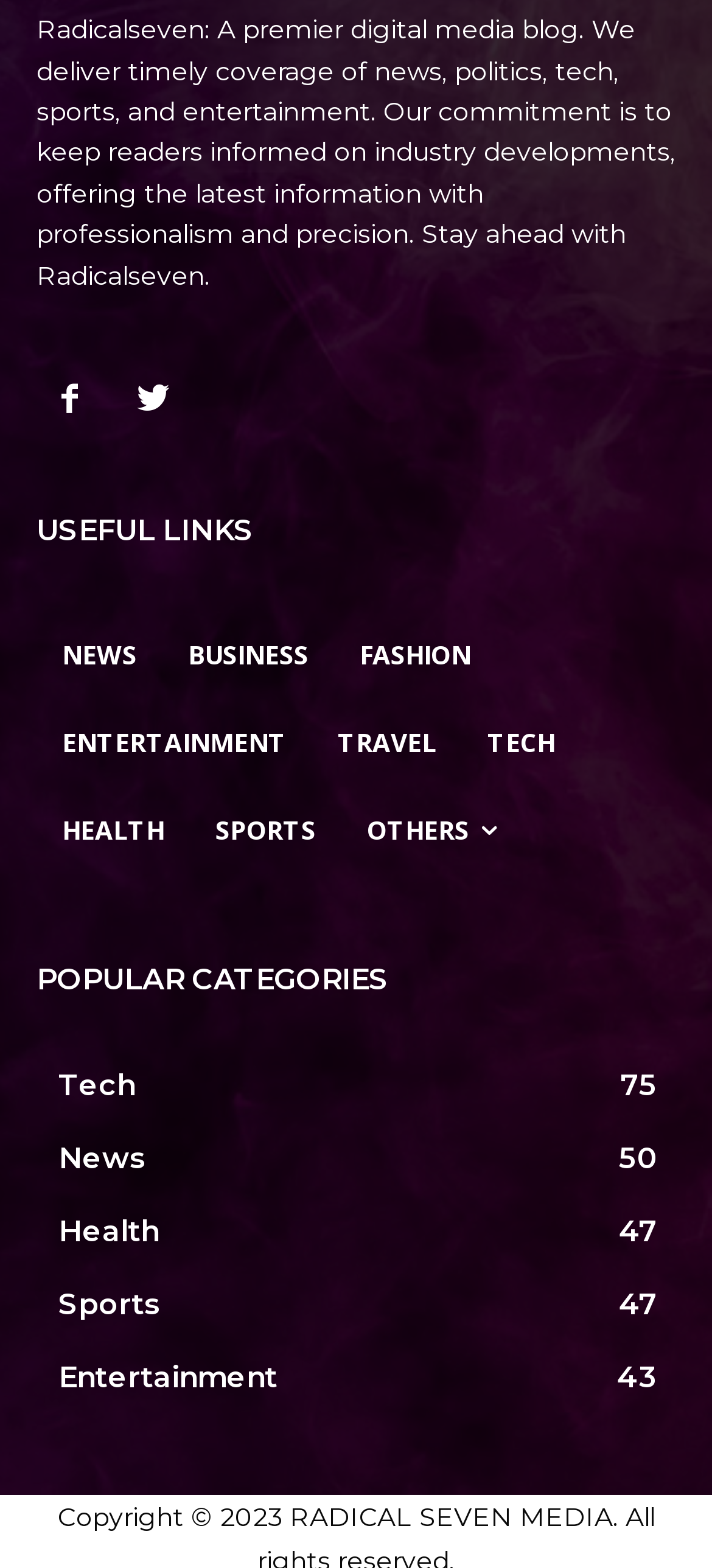Please pinpoint the bounding box coordinates for the region I should click to adhere to this instruction: "Click on NEWS link".

[0.051, 0.39, 0.228, 0.446]